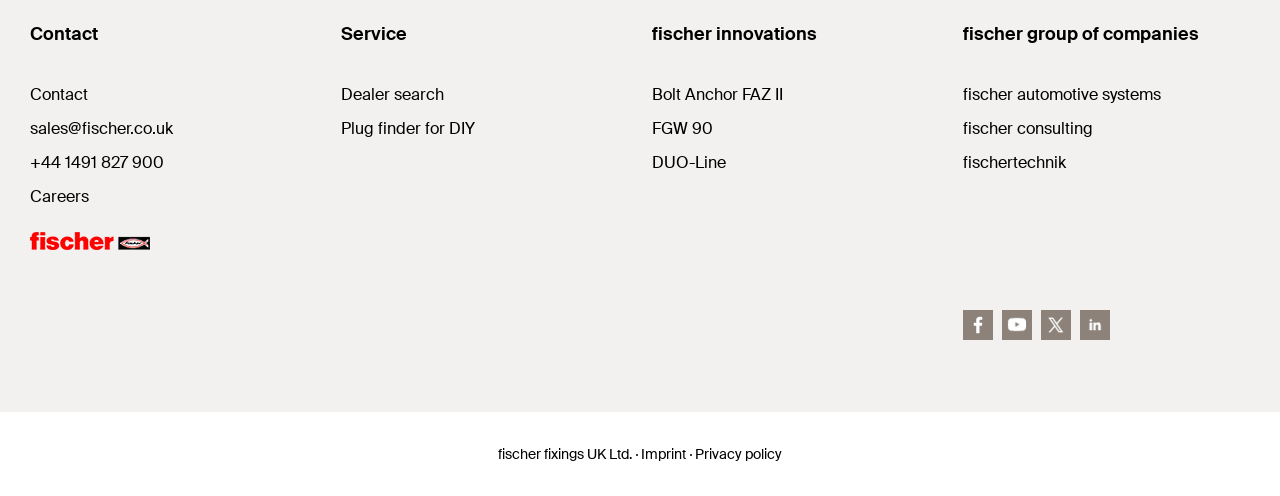What is the company name at the bottom of the page?
Please answer the question with as much detail as possible using the screenshot.

I found the company name at the bottom of the page by looking at the static text element with the bounding box coordinates [0.389, 0.897, 0.494, 0.933]. The text content of this element is 'fischer fixings UK Ltd.'.